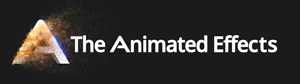Provide a thorough and detailed caption for the image.

The image features the logo for "The Animated Effects," designed for the Plexus Maker Photoshop Plugin. The logo artfully combines a dynamic letter 'A' with elements resembling swirling particles and light, evoking a sense of creativity and motion. This branding emphasizes the plugin's focus on producing vibrant, animated visuals and effects that enhance Photoshop projects. The dark background contrasts sharply with the bright colors of the logo, making it stand out and highlighting its significance in the realm of digital design.